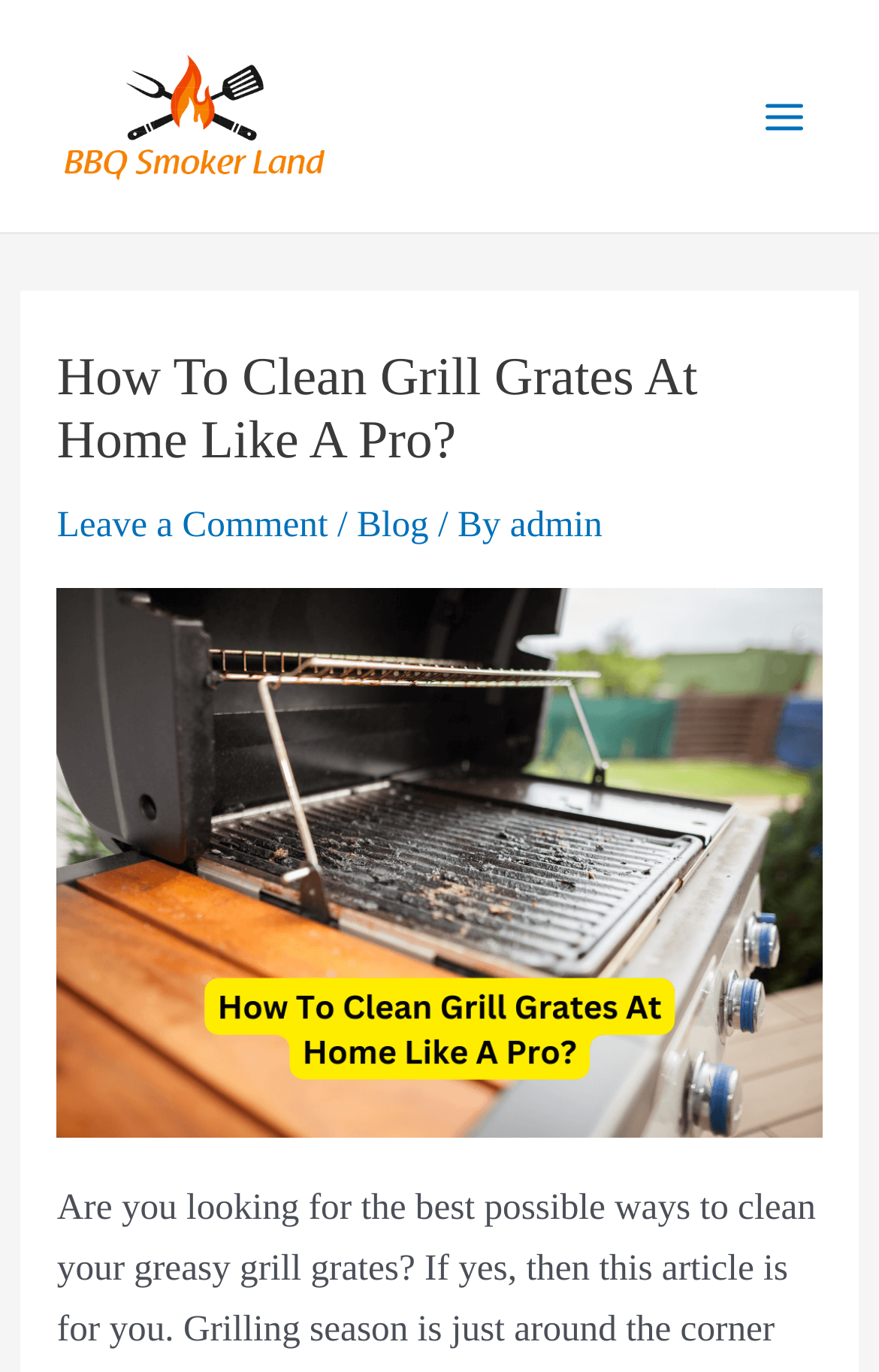Bounding box coordinates are to be given in the format (top-left x, top-left y, bottom-right x, bottom-right y). All values must be floating point numbers between 0 and 1. Provide the bounding box coordinate for the UI element described as: admin

[0.58, 0.365, 0.685, 0.397]